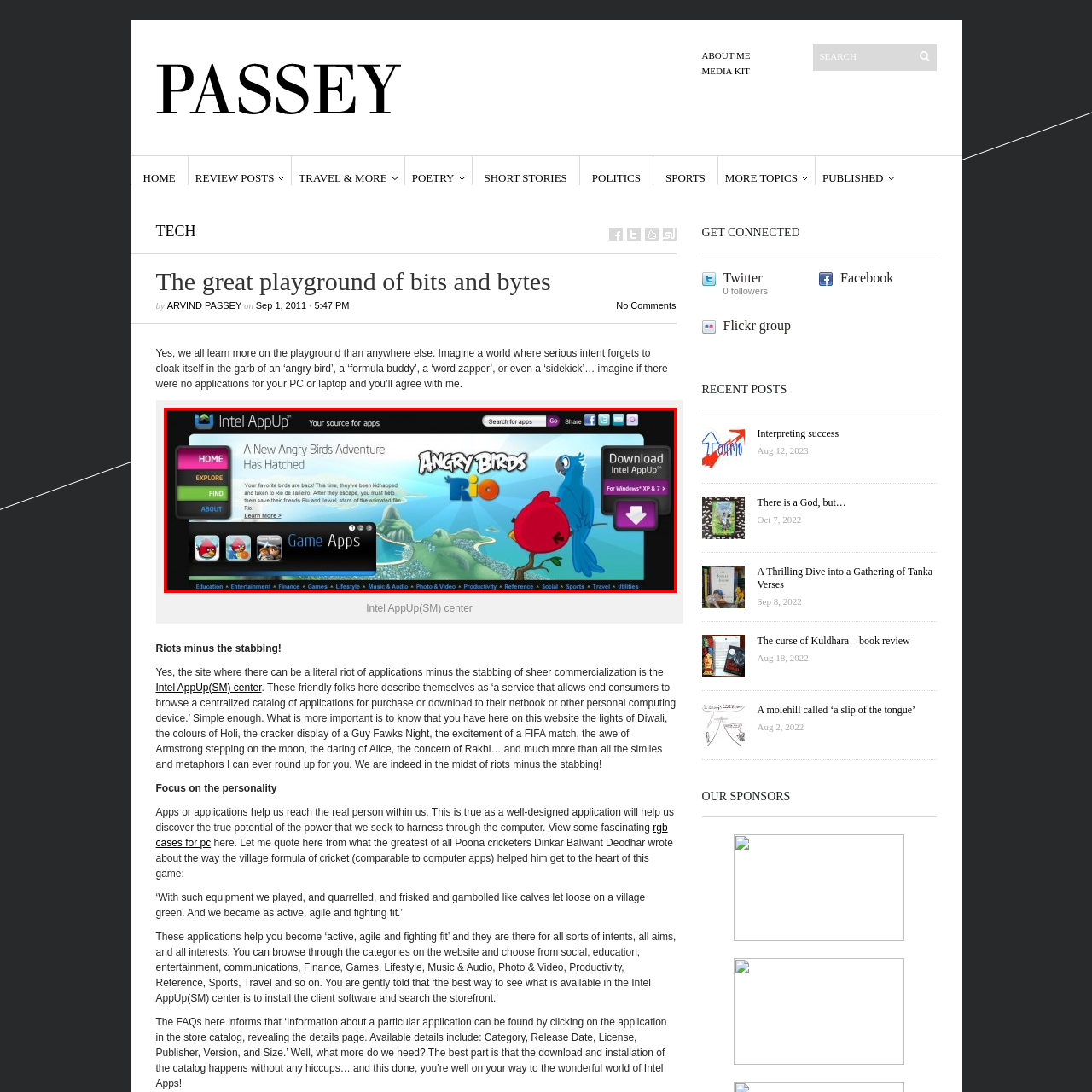Take a close look at the image marked with a red boundary and thoroughly answer the ensuing question using the information observed in the image:
What is the label on the user-friendly interface panel?

The caption describes the image as having a clean and colorful design, and it mentions that below the main graphic, there is a user-friendly interface panel labeled 'Game Apps', which emphasizes the availability of various gaming applications on the Intel AppUp platform.